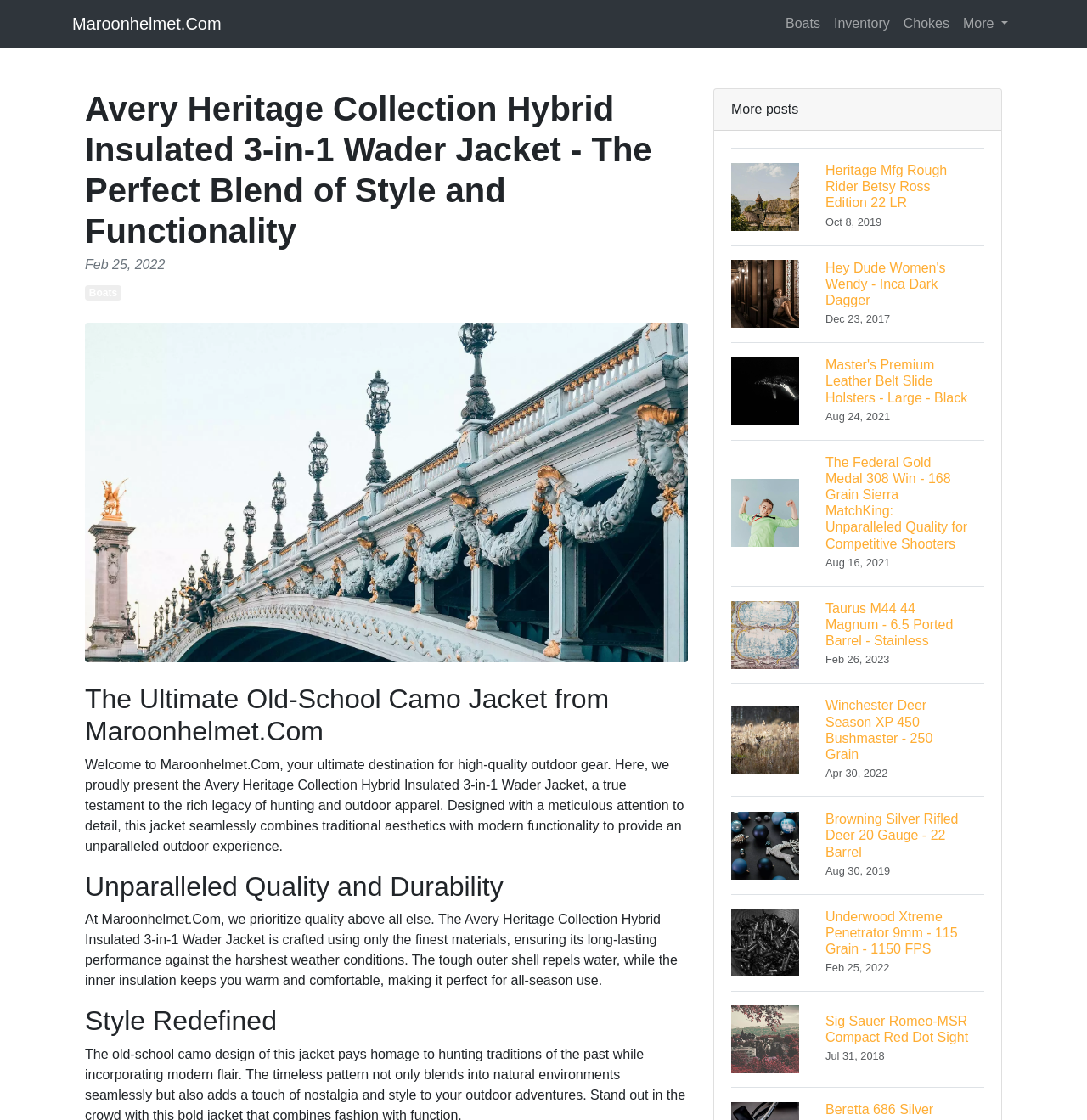Please extract the primary headline from the webpage.

Avery Heritage Collection Hybrid Insulated 3-in-1 Wader Jacket - The Perfect Blend of Style and Functionality